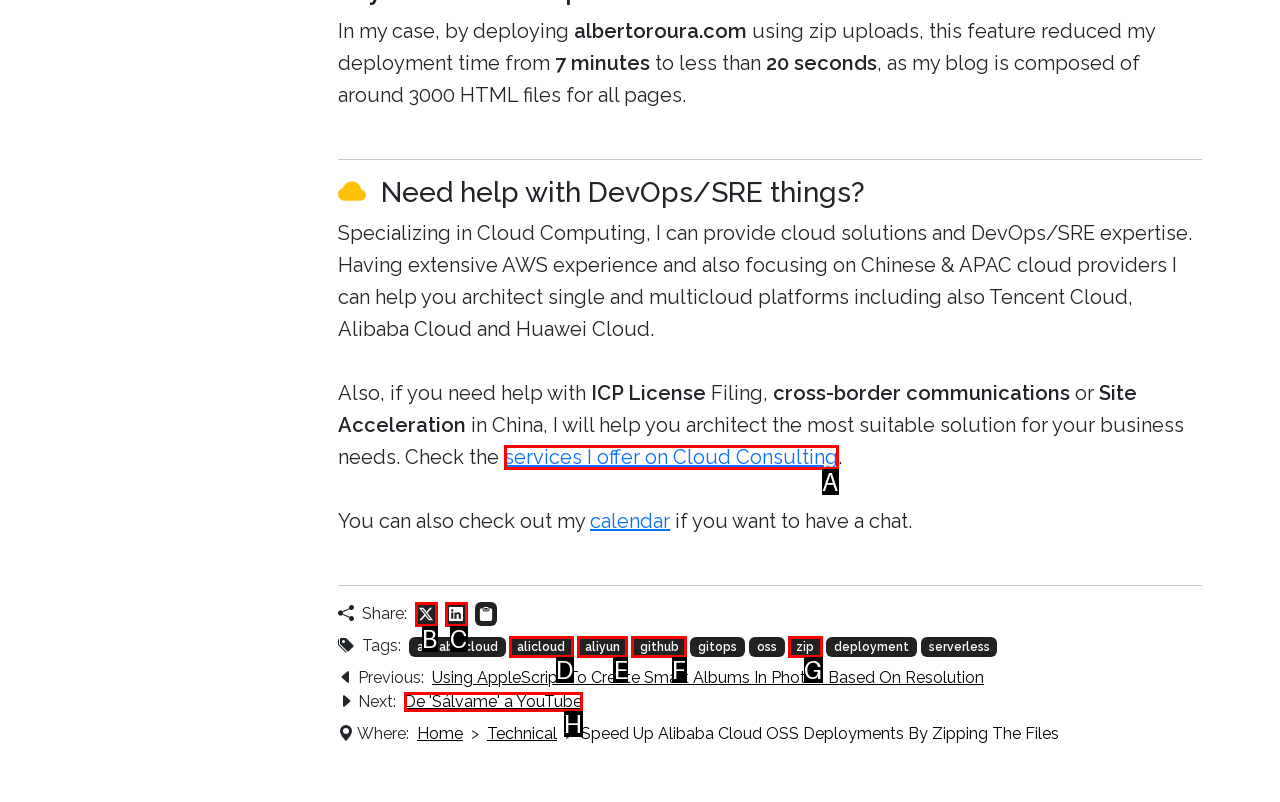Point out the HTML element I should click to achieve the following: Share this article on LinkedIn Reply with the letter of the selected element.

C